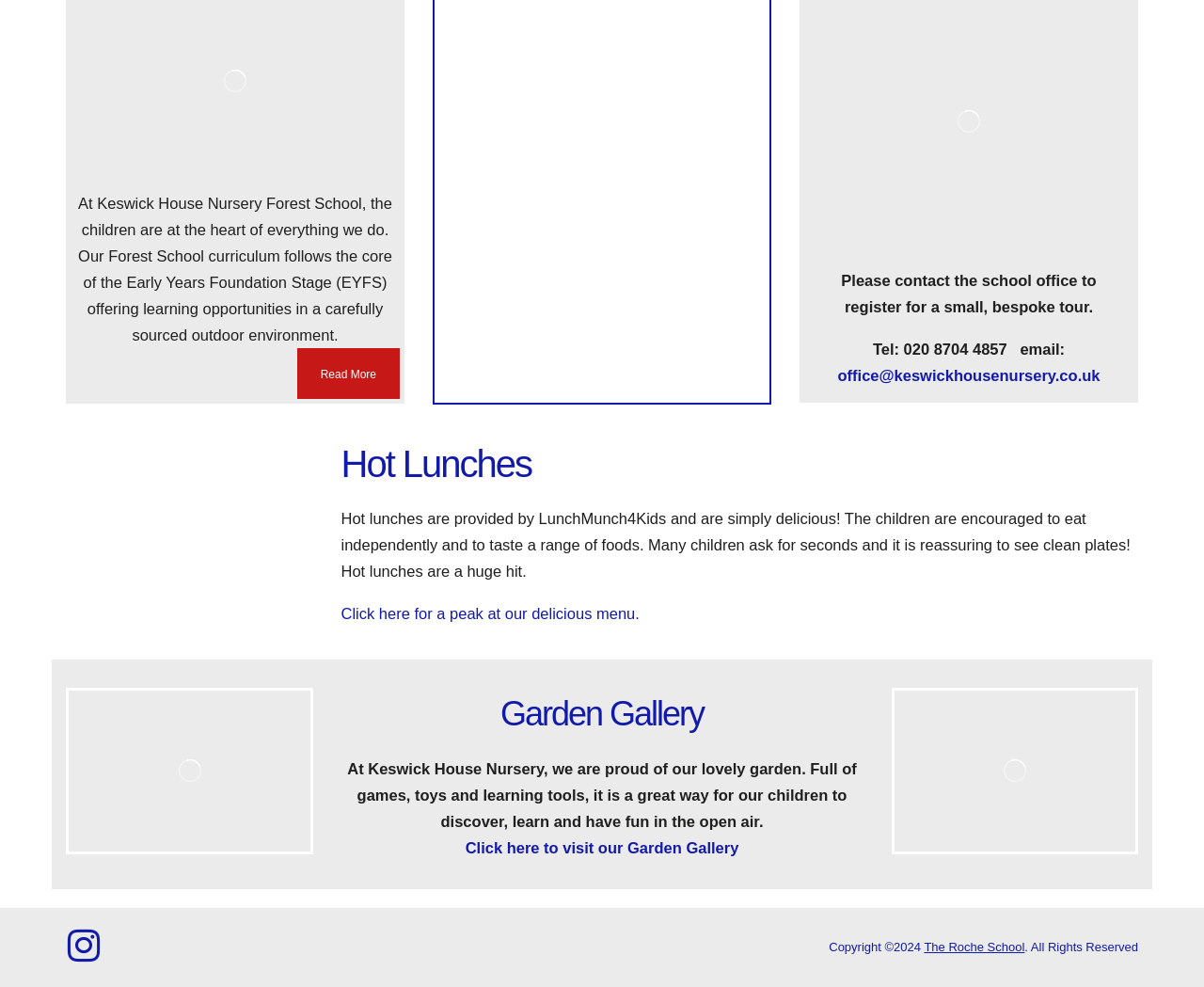Please find the bounding box coordinates (top-left x, top-left y, bottom-right x, bottom-right y) in the screenshot for the UI element described as follows: Read More

[0.247, 0.353, 0.332, 0.405]